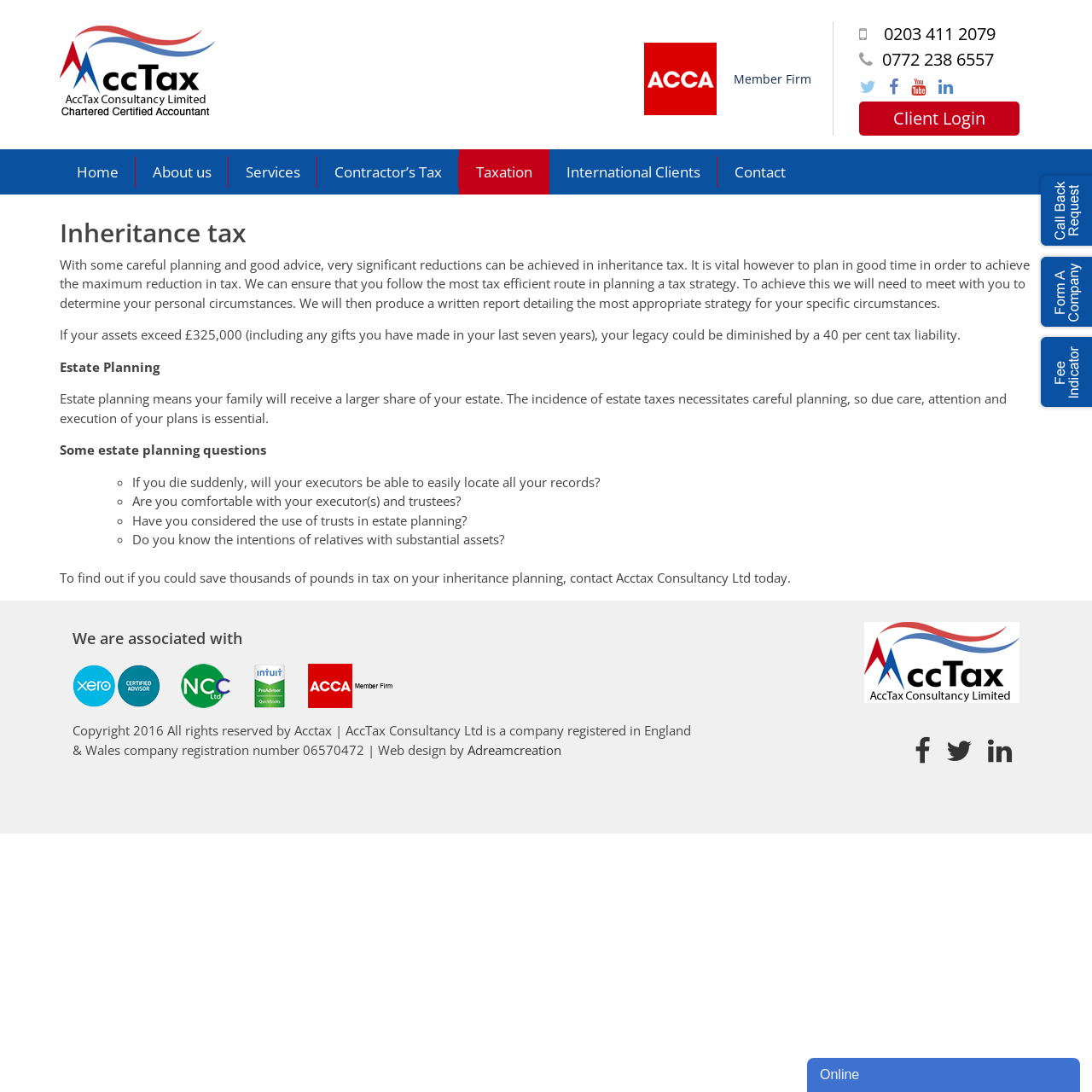What is the purpose of estate planning?
Please answer the question as detailed as possible.

I found the purpose of estate planning by reading the text under the 'Estate Planning' heading, which states 'Estate planning means your family will receive a larger share of your estate'.